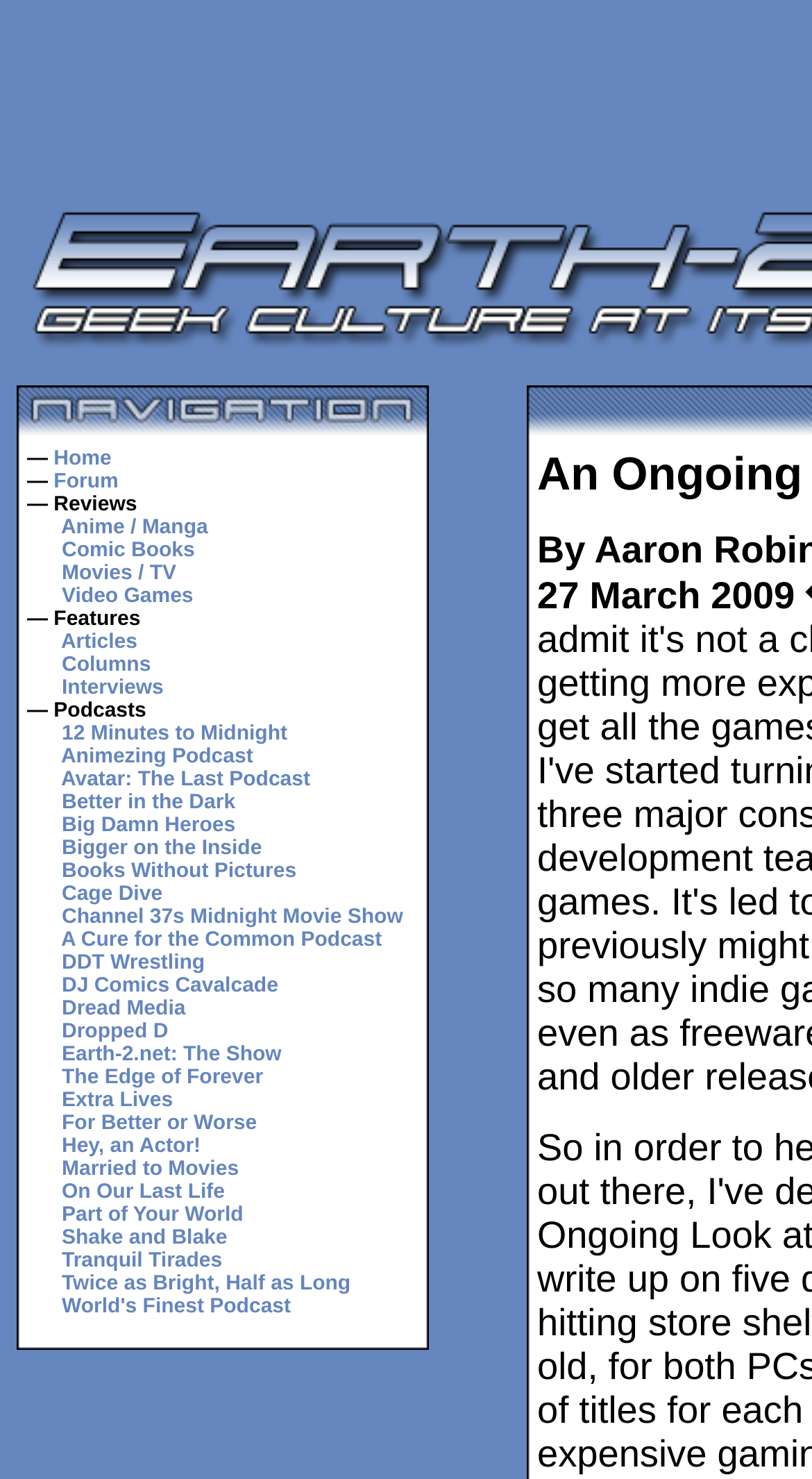Find the coordinates for the bounding box of the element with this description: "Forum".

[0.066, 0.318, 0.146, 0.334]